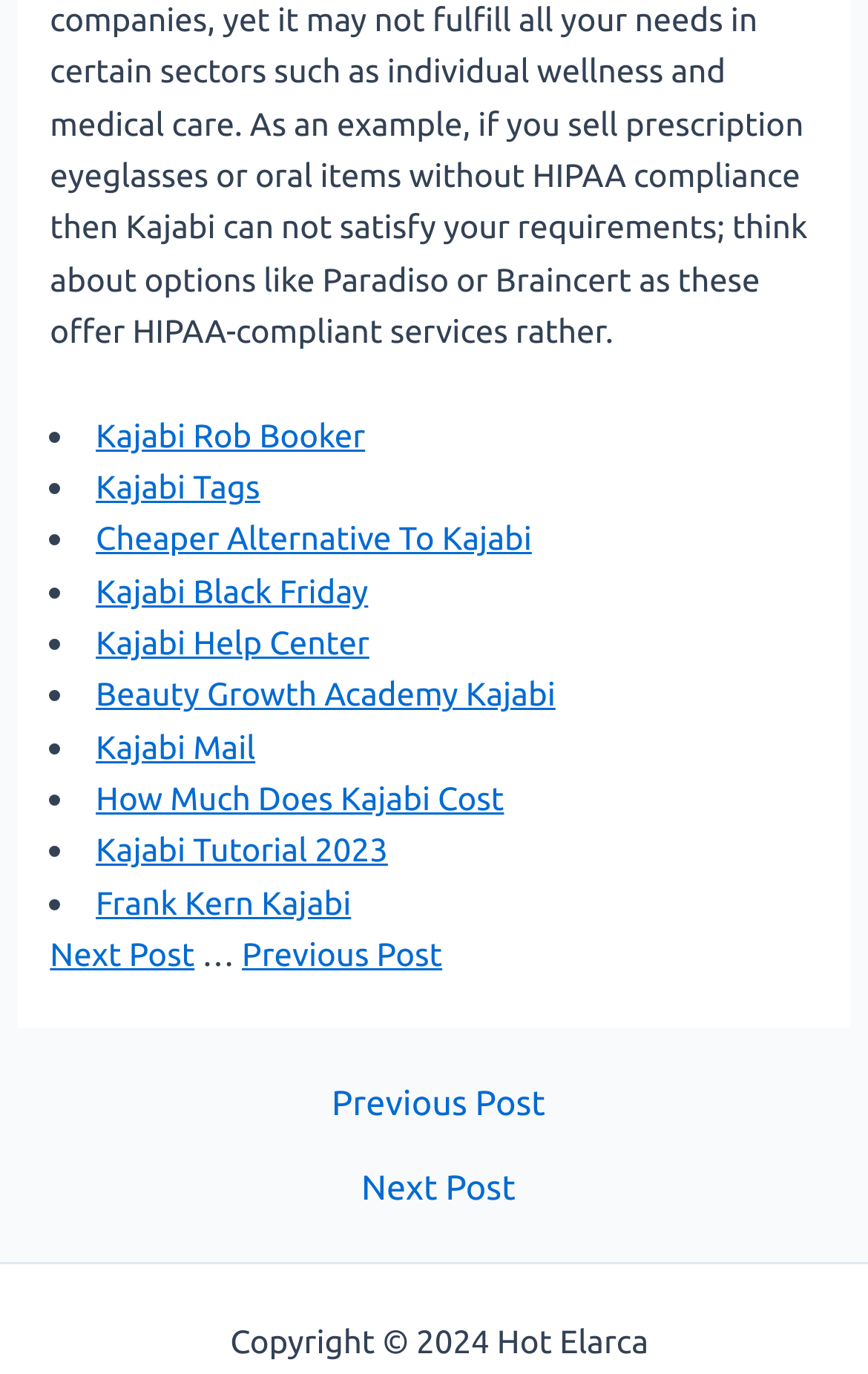Please determine the bounding box coordinates of the element's region to click for the following instruction: "Navigate to Next Post".

[0.058, 0.681, 0.224, 0.708]